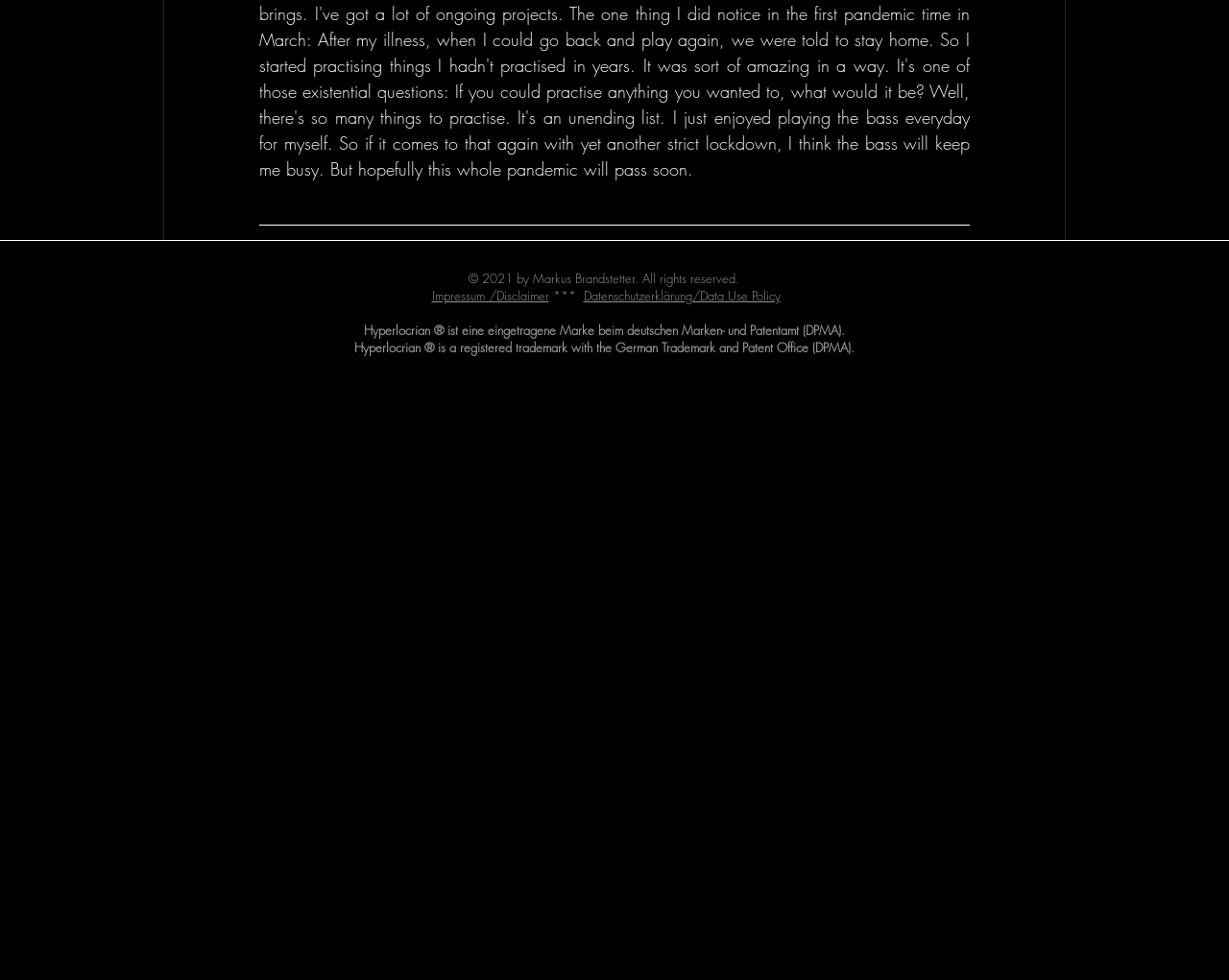What is the topic of the conversation with Mark Knopfler?
Please answer the question with a detailed and comprehensive explanation.

The answer can be found in the link text 'A conversation with Mark Knopfler: „The Tyne bridge is the perfect symbol for my life“' which is a link element with ID 800.